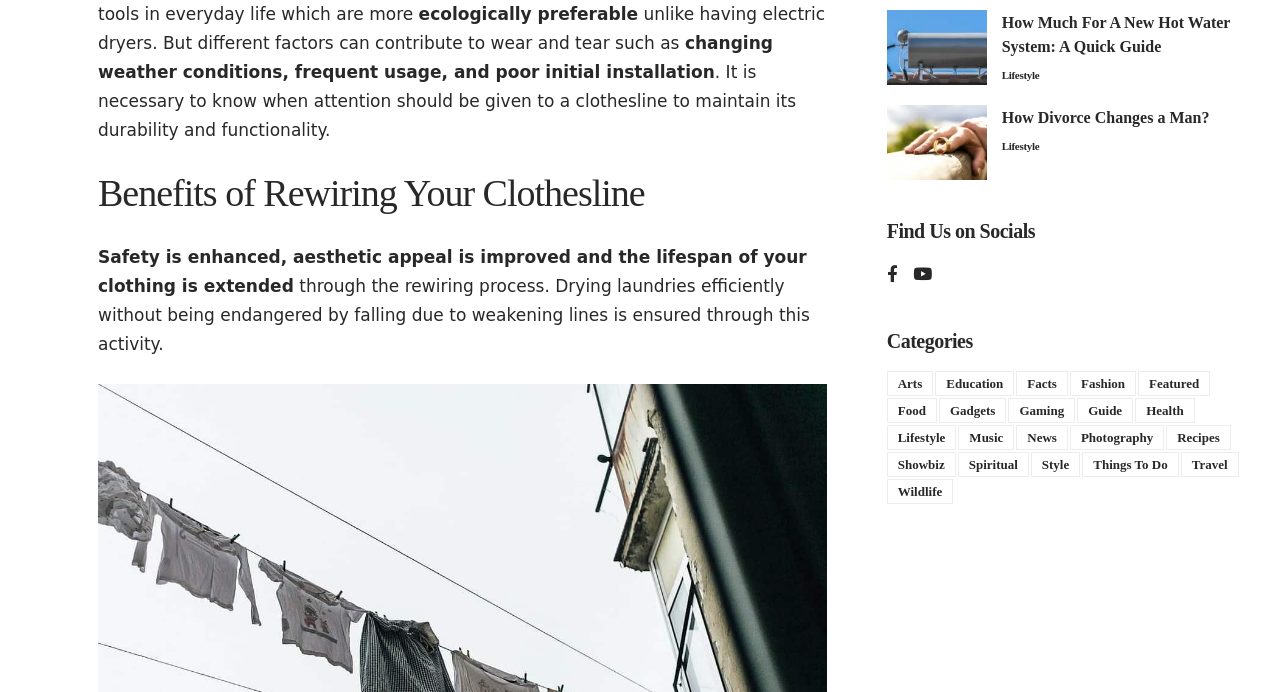Identify the bounding box coordinates of the area that should be clicked in order to complete the given instruction: "Read next chapter". The bounding box coordinates should be four float numbers between 0 and 1, i.e., [left, top, right, bottom].

None